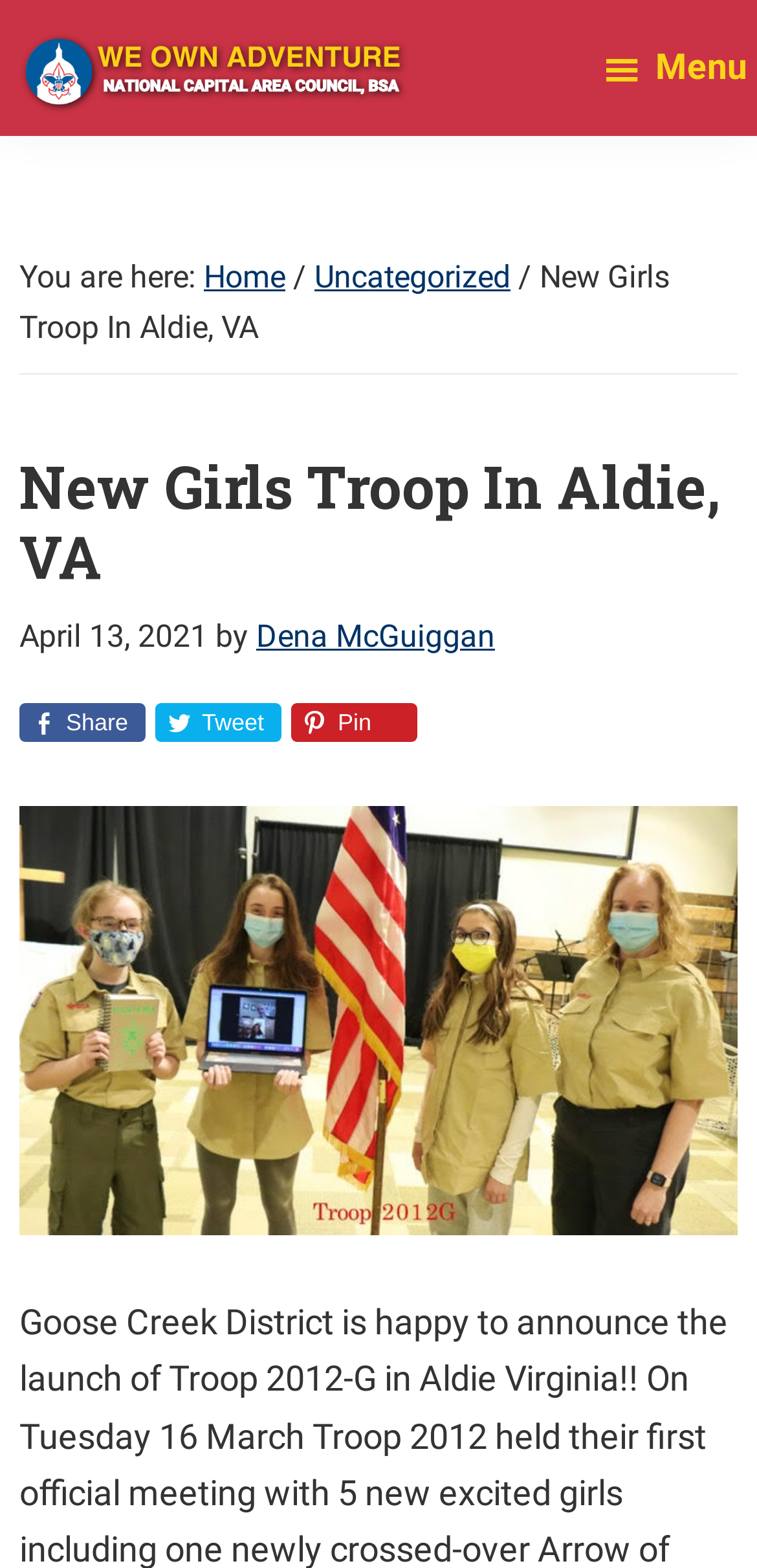What are the social media sharing options available?
Please describe in detail the information shown in the image to answer the question.

I inferred this from the links 'Share on Facebook' with bounding box coordinates [0.026, 0.448, 0.192, 0.473], 'Tweet this' with bounding box coordinates [0.205, 0.448, 0.372, 0.473], and 'Pin this' with bounding box coordinates [0.385, 0.448, 0.551, 0.473], which suggest that the social media sharing options available are Facebook, Twitter, and Pin.